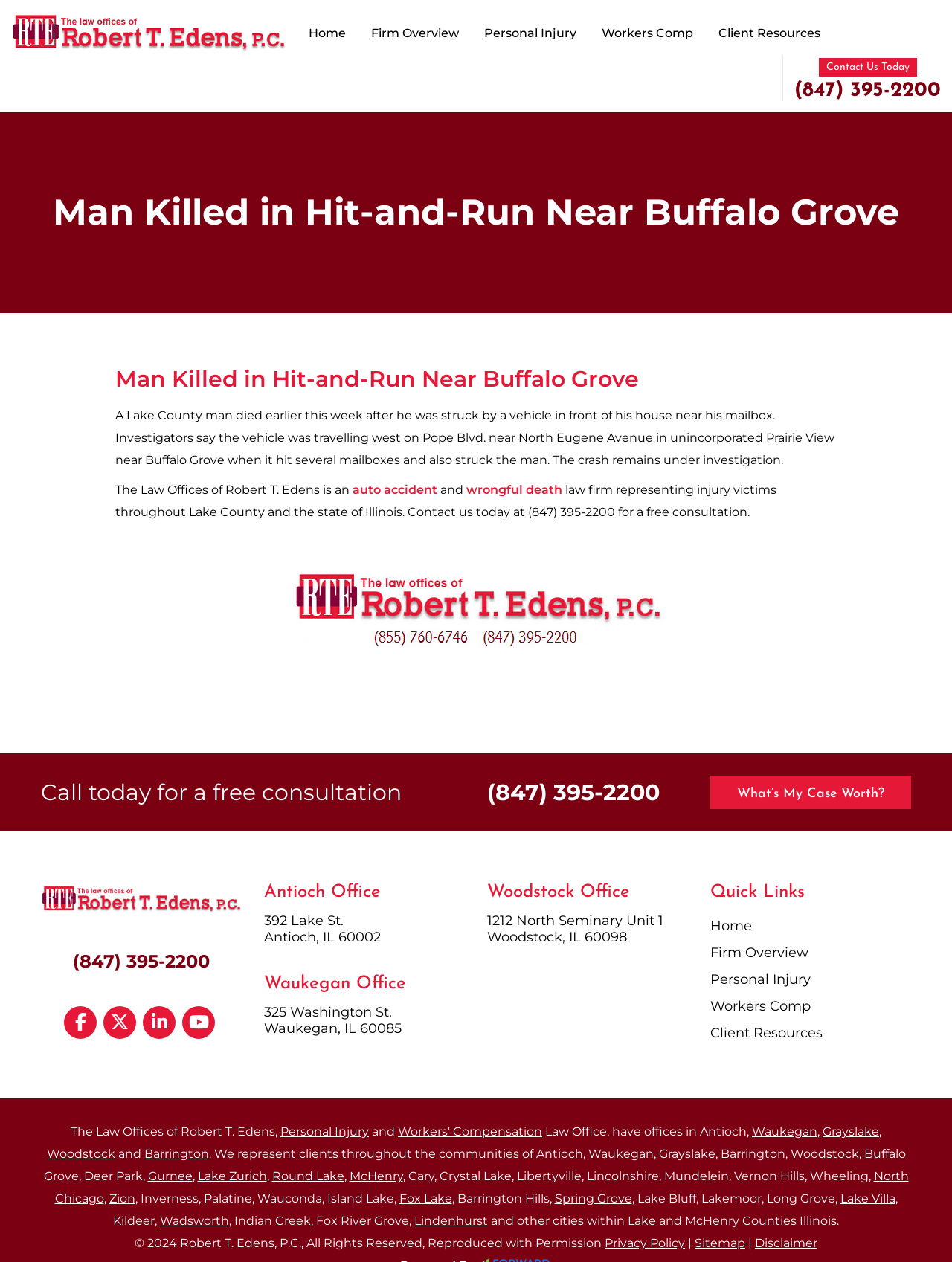Determine the bounding box coordinates (top-left x, top-left y, bottom-right x, bottom-right y) of the UI element described in the following text: Lake Villa

[0.882, 0.944, 0.94, 0.955]